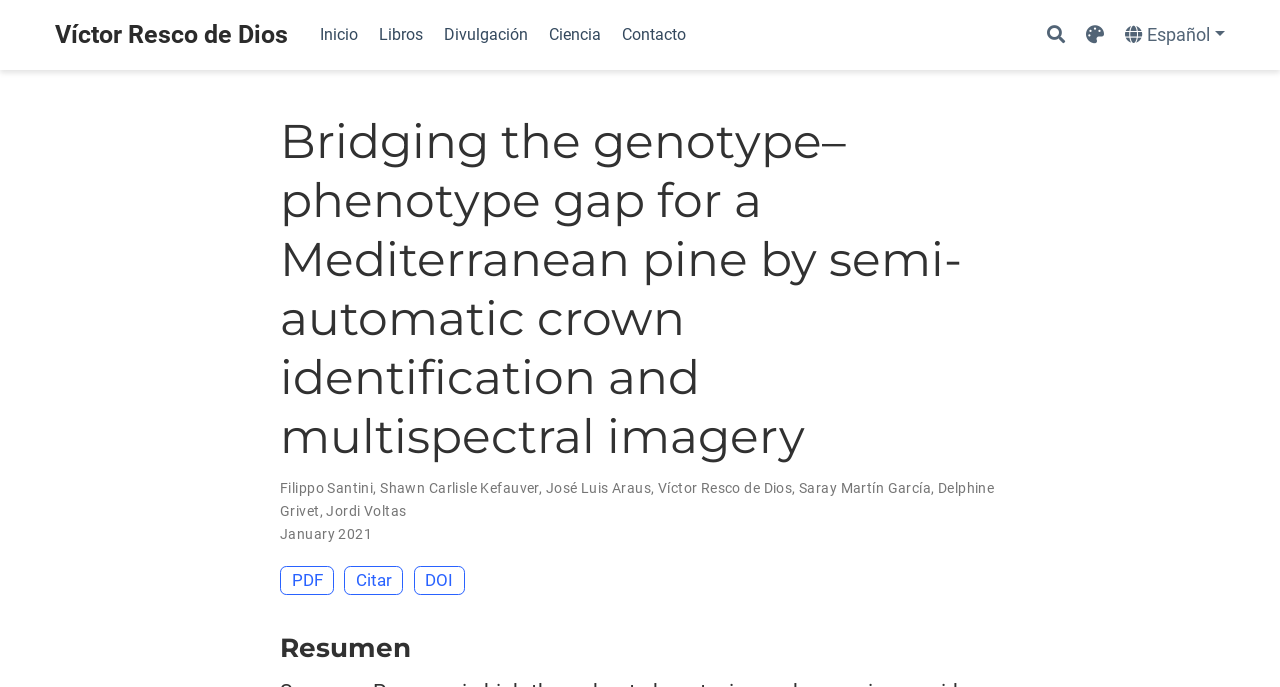Please determine the bounding box coordinates of the element's region to click in order to carry out the following instruction: "Switch to Español". The coordinates should be four float numbers between 0 and 1, i.e., [left, top, right, bottom].

[0.879, 0.035, 0.957, 0.067]